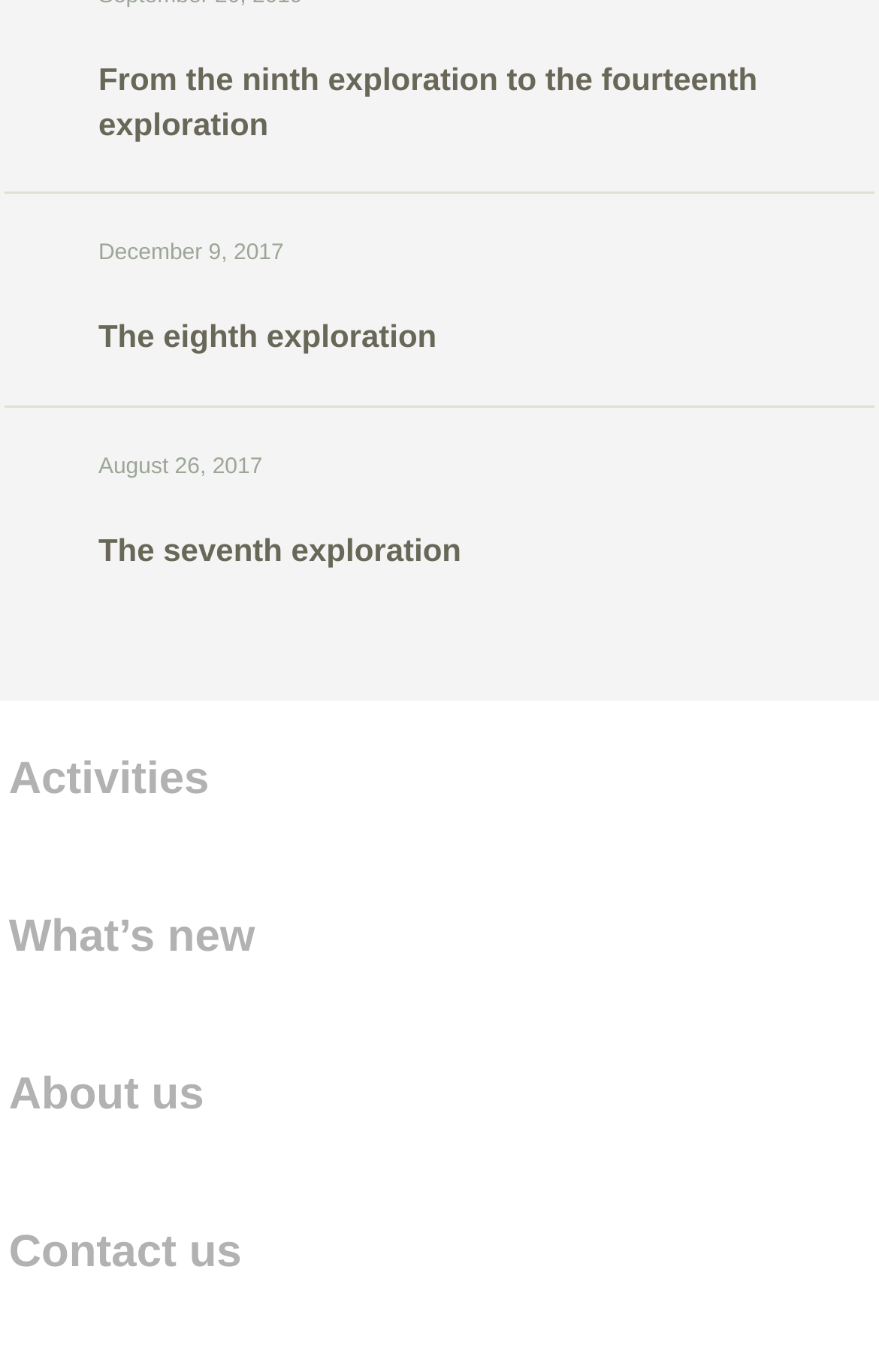Give a one-word or one-phrase response to the question:
What is the title of the section below the separator?

Activities